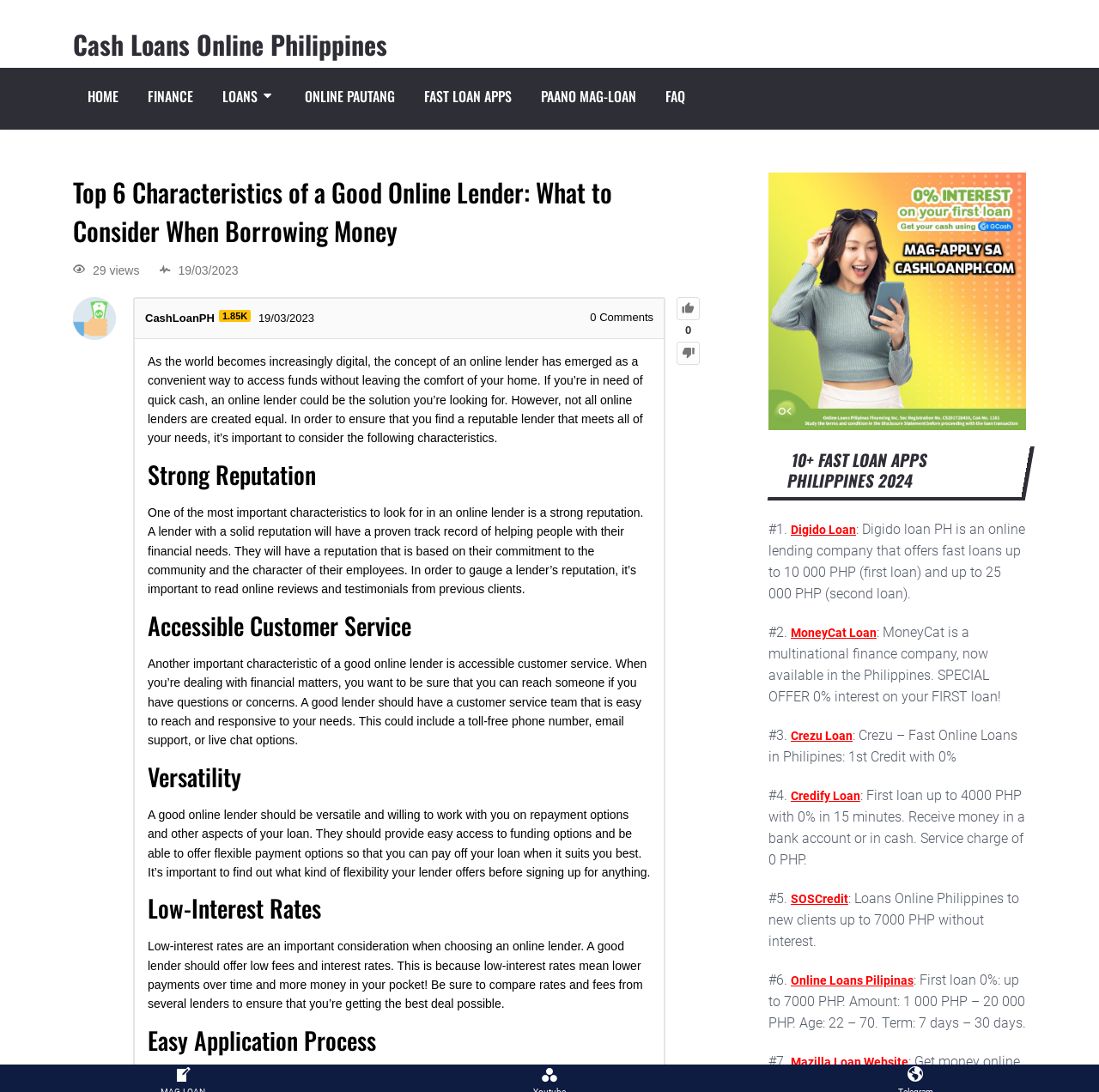Using the details in the image, give a detailed response to the question below:
What is the main topic of this webpage?

Based on the webpage content, it appears that the main topic is online lenders, as it discusses the characteristics of a good online lender and provides a list of fast loan apps in the Philippines.